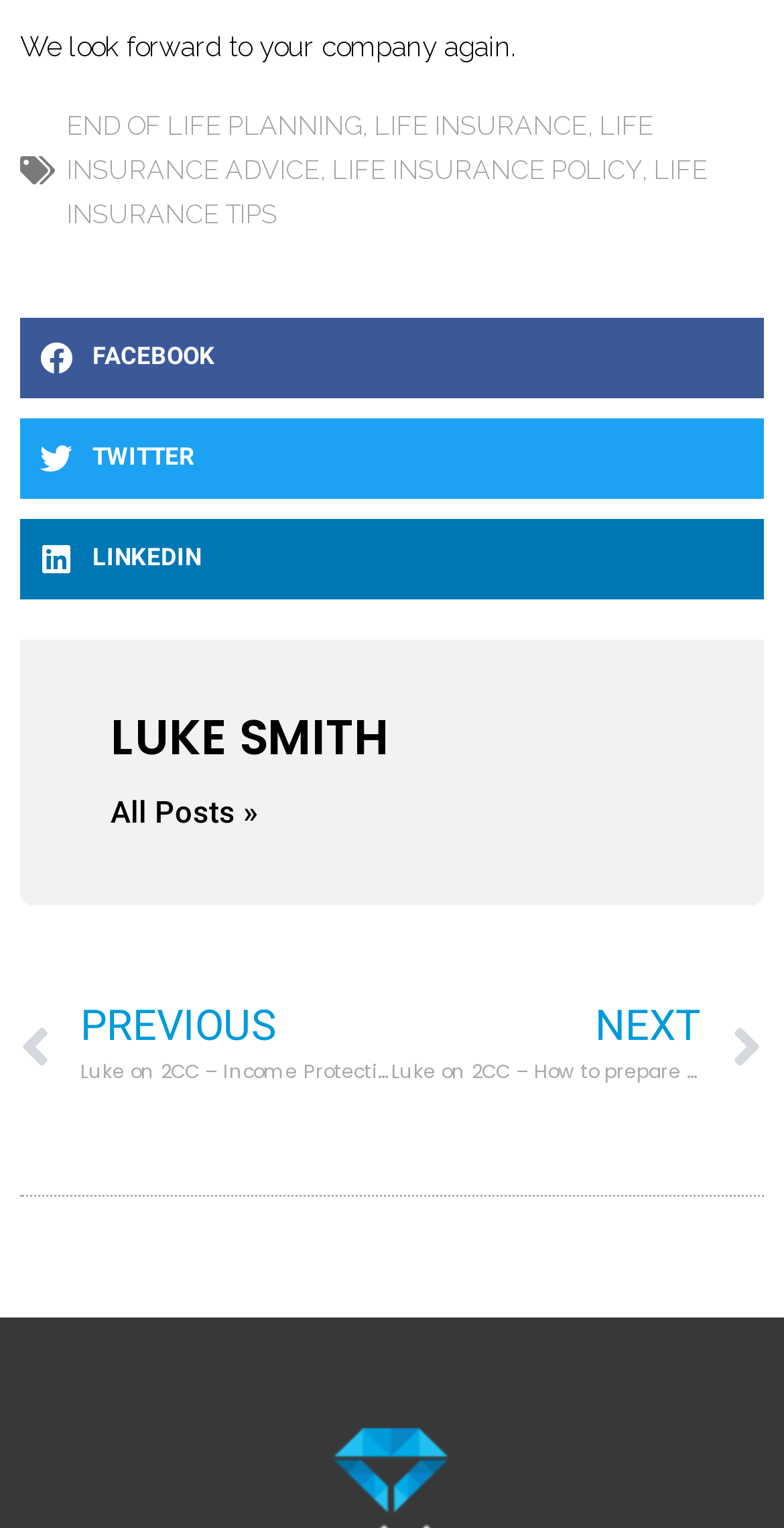Can you find the bounding box coordinates for the element to click on to achieve the instruction: "Share on facebook"?

[0.026, 0.207, 0.974, 0.26]